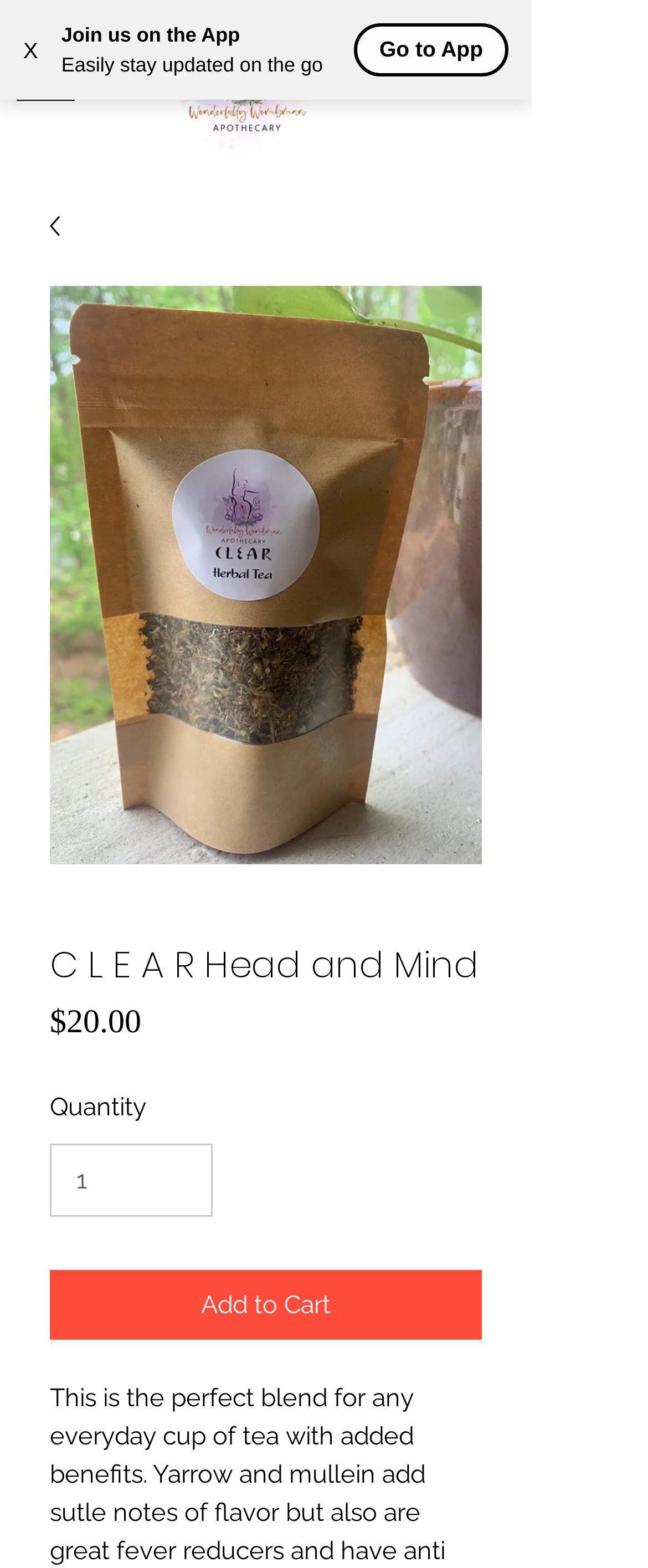Please provide a comprehensive response to the question based on the details in the image: What is the minimum quantity that can be ordered?

I found the minimum quantity that can be ordered by looking at the spinbutton element labeled 'Quantity' which has a valuemin of 1, indicating that the minimum quantity that can be ordered is 1.